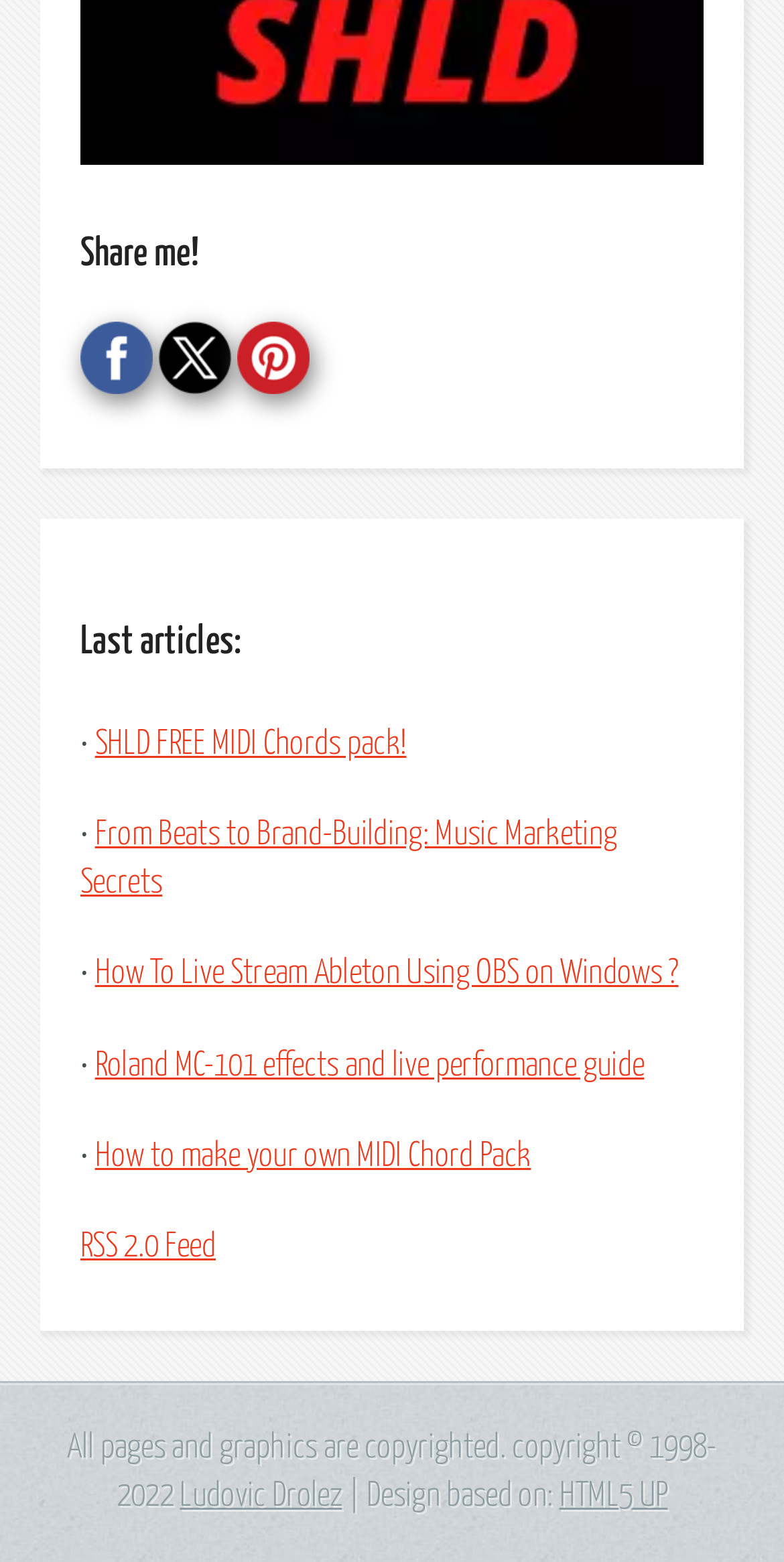Determine the bounding box for the UI element described here: "Ludovic Drolez".

[0.229, 0.947, 0.436, 0.968]